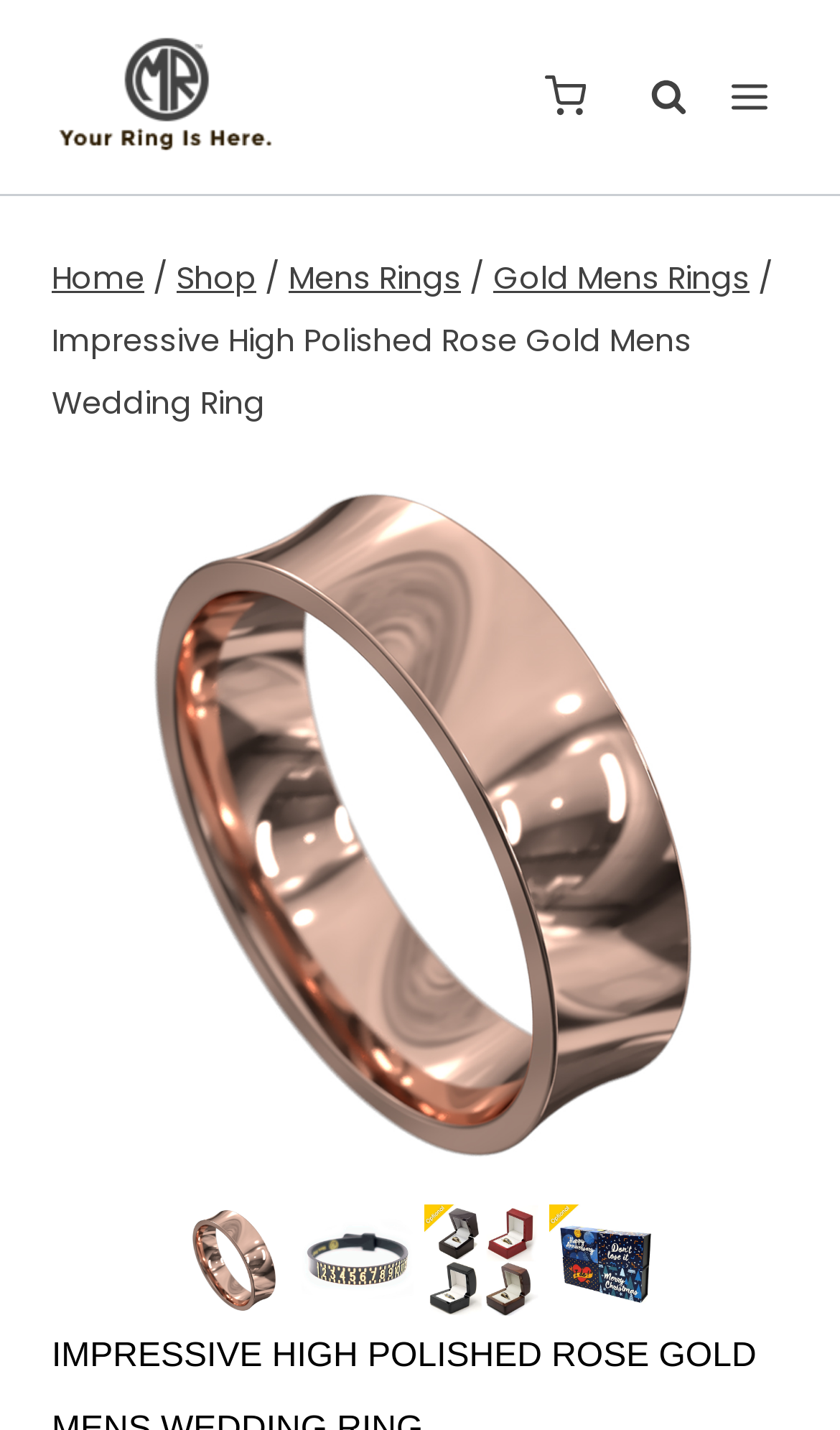What is the name of the product?
Provide a thorough and detailed answer to the question.

The name of the product can be found in the breadcrumbs navigation section, where it is written as 'Impressive High Polished Rose Gold Mens Wedding Ring'.